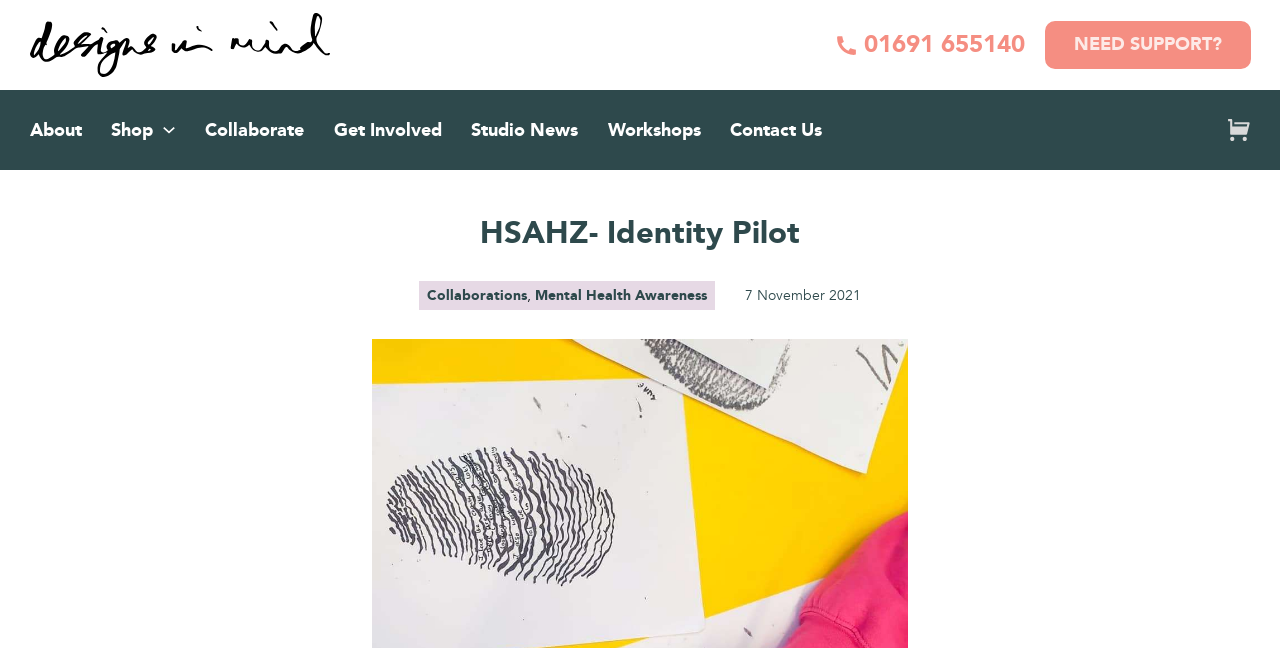Locate the bounding box coordinates of the element I should click to achieve the following instruction: "view About page".

[0.023, 0.159, 0.064, 0.242]